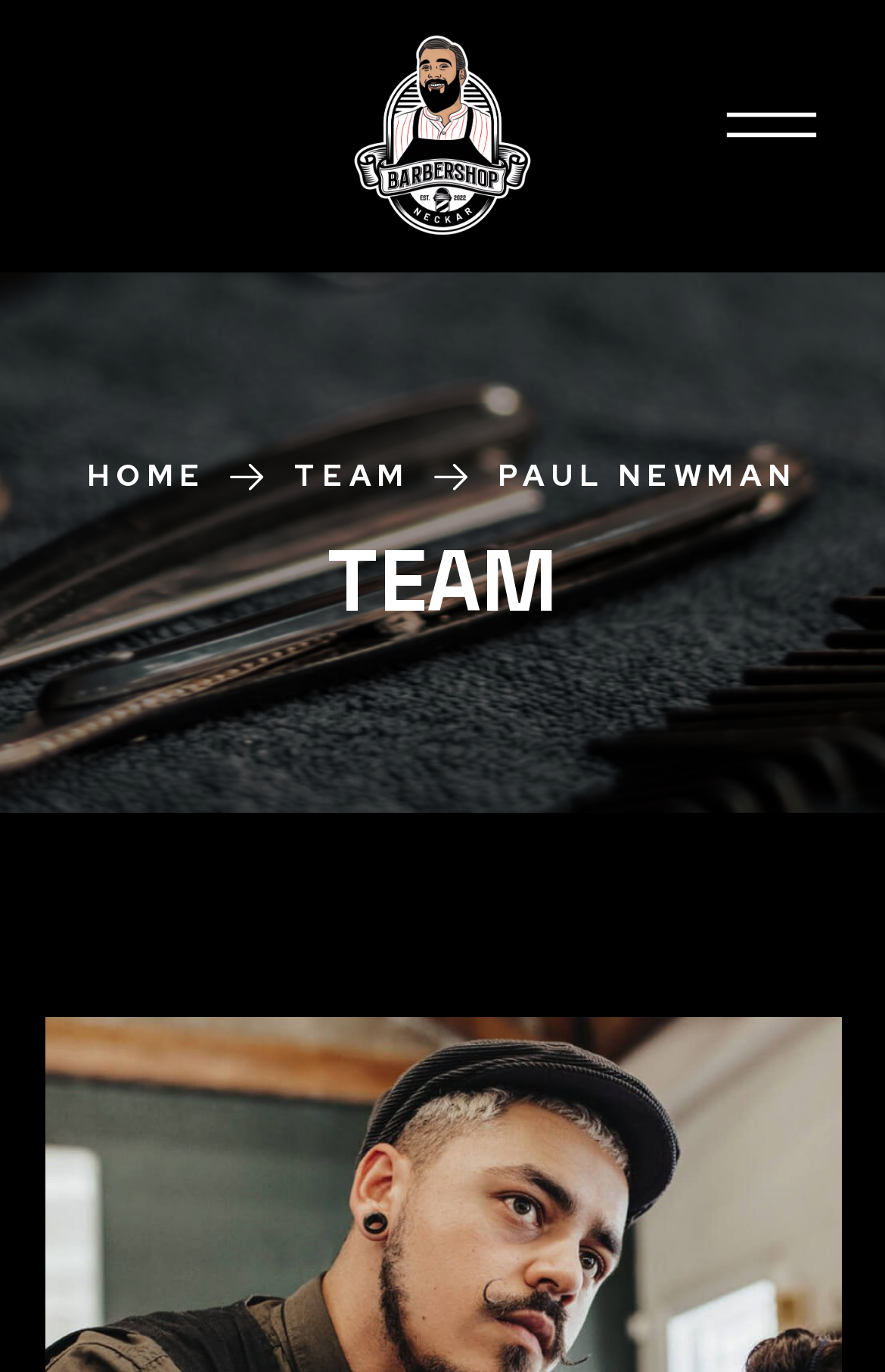Provide a brief response using a word or short phrase to this question:
What is the text of the first navigation link?

HOME